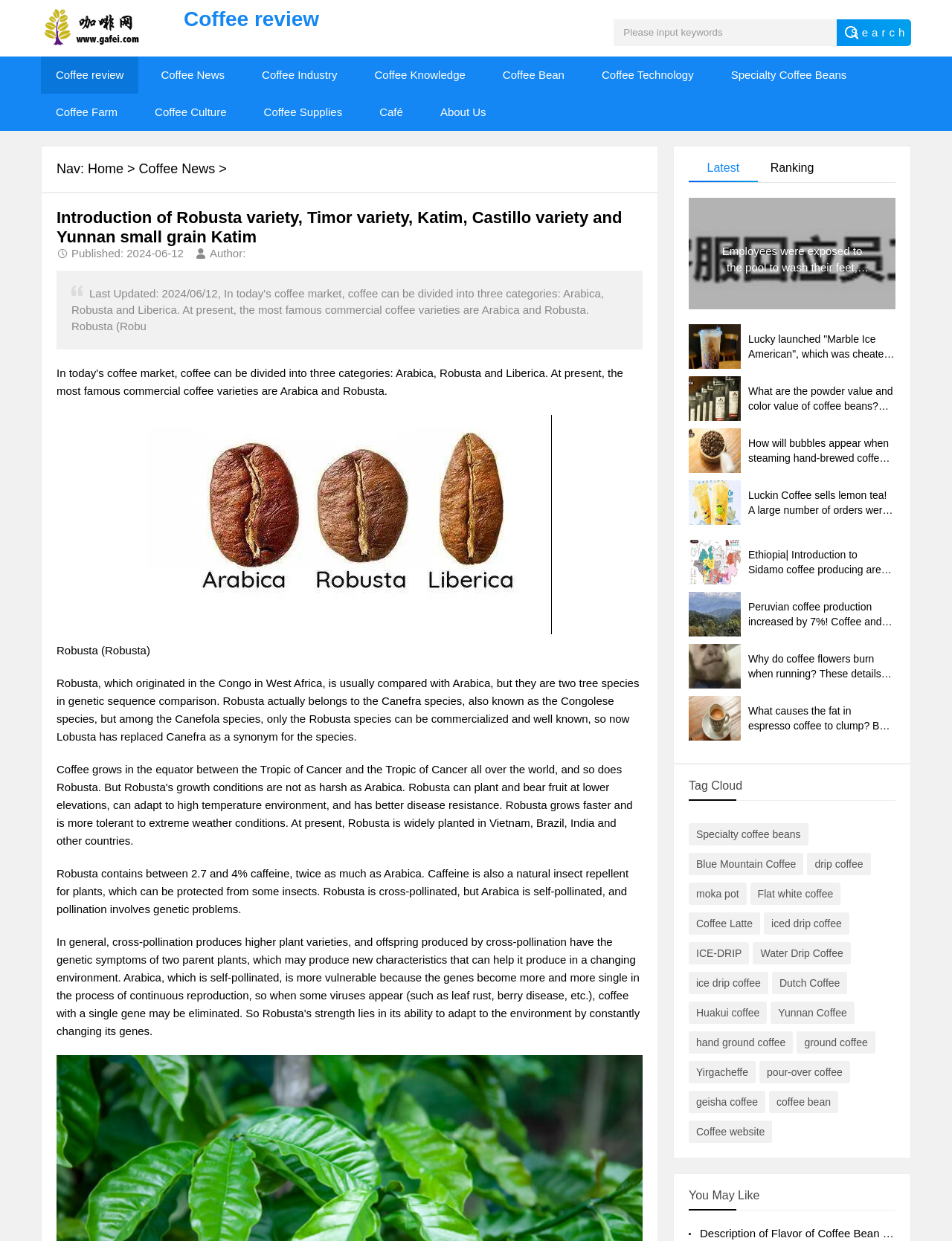Please identify the bounding box coordinates of the region to click in order to complete the given instruction: "Explore specialty coffee beans". The coordinates should be four float numbers between 0 and 1, i.e., [left, top, right, bottom].

[0.723, 0.663, 0.849, 0.681]